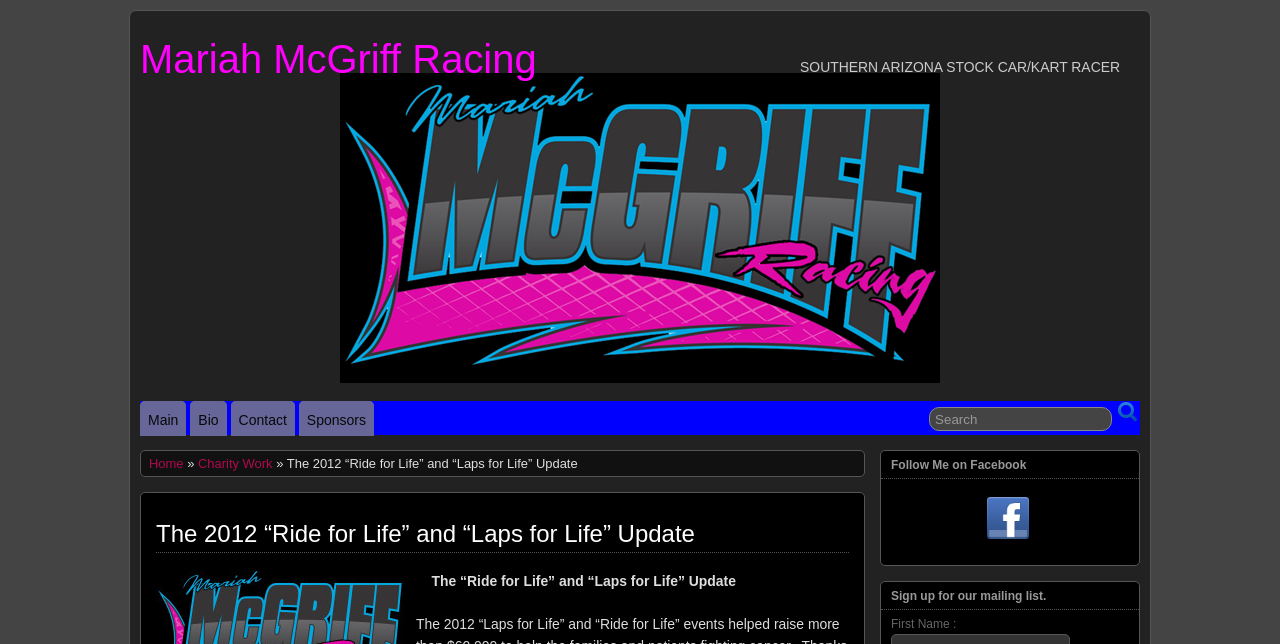What is the purpose of the textbox on the webpage?
Please give a detailed and thorough answer to the question, covering all relevant points.

I found the textbox with the StaticText 'Search' next to it, which suggests that the purpose of the textbox is for searching.